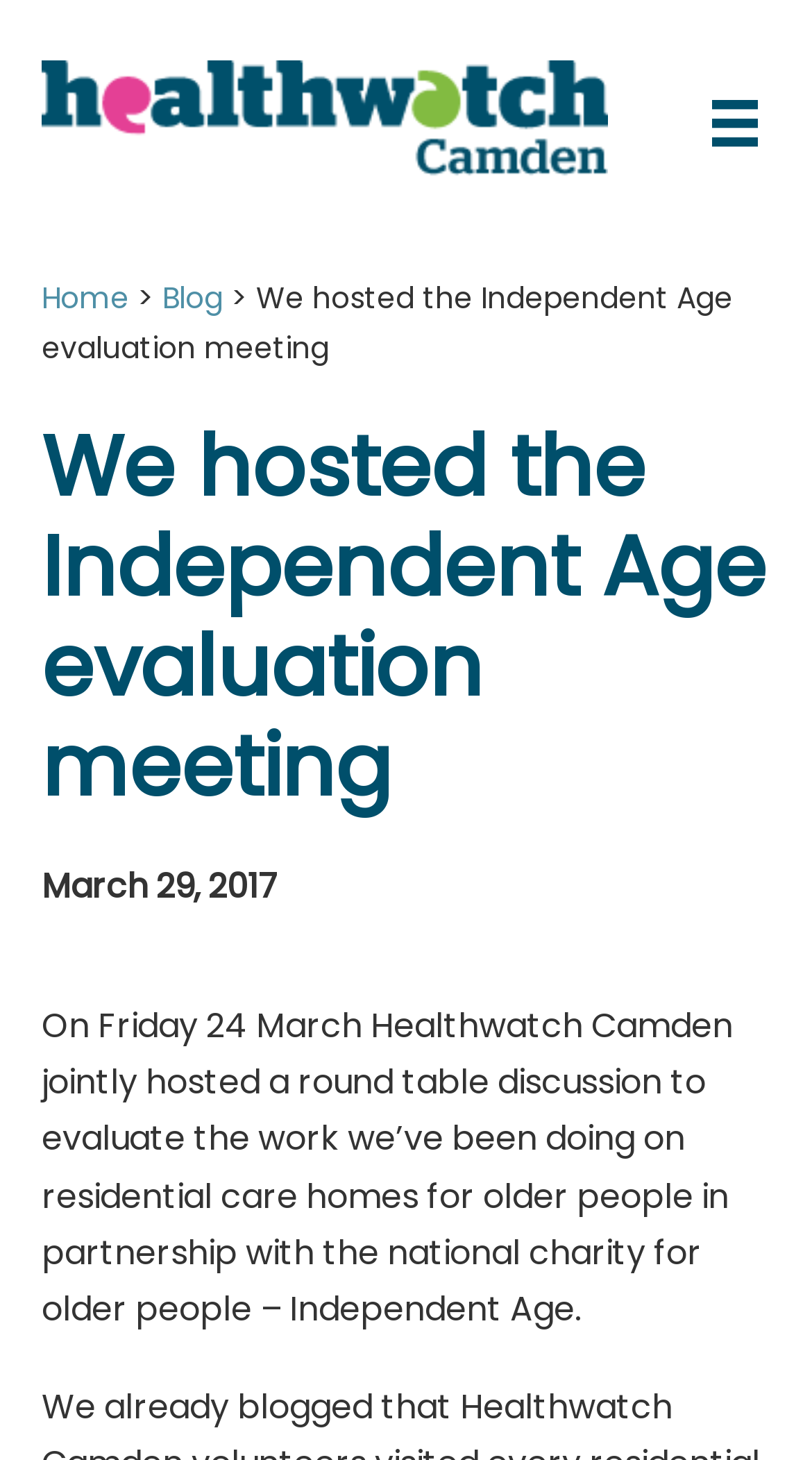From the webpage screenshot, predict the bounding box of the UI element that matches this description: "Search Magnifying Glass".

None